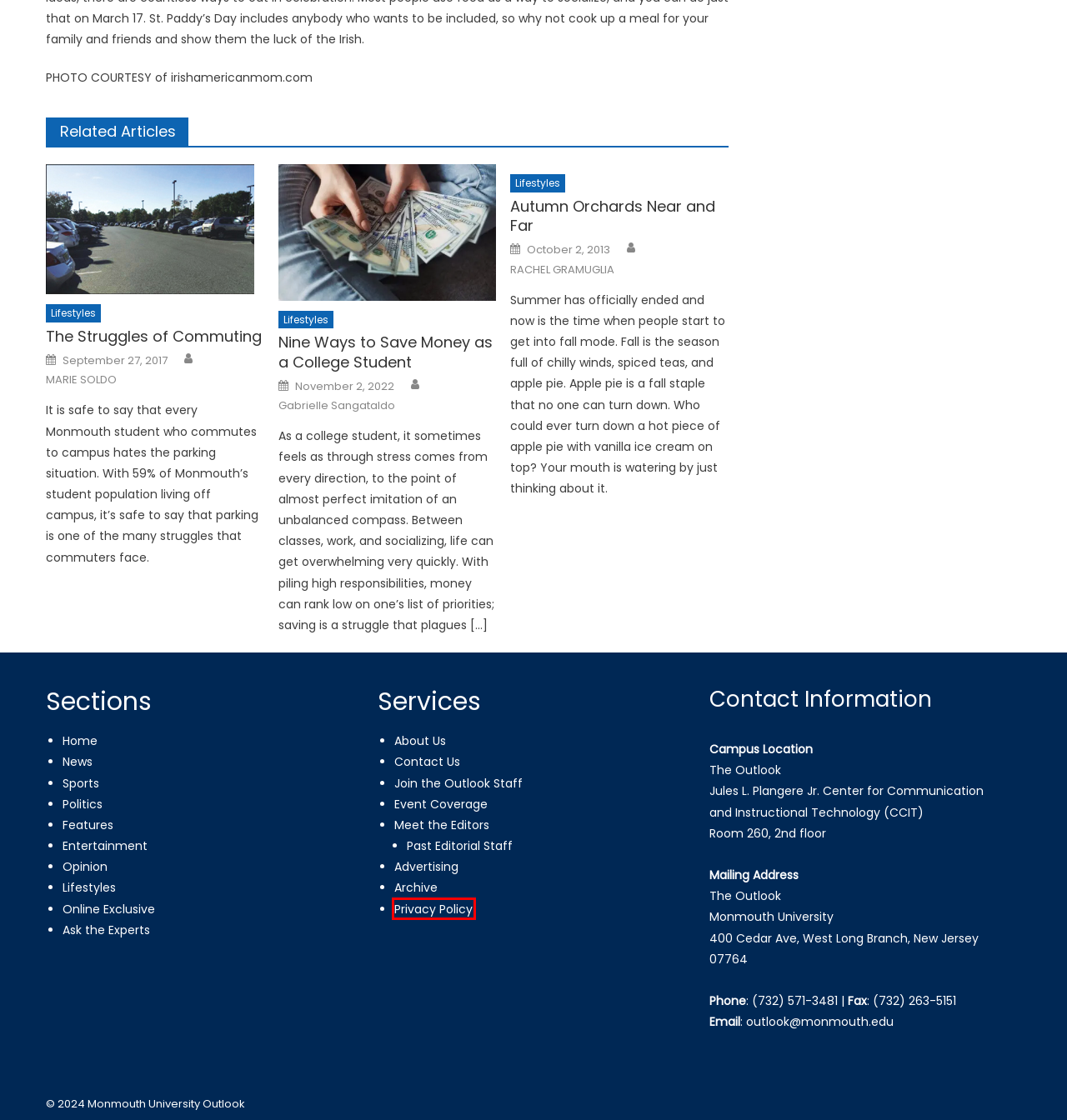Observe the screenshot of a webpage with a red bounding box around an element. Identify the webpage description that best fits the new page after the element inside the bounding box is clicked. The candidates are:
A. The Struggles of Commuting - The Outlook
B. News Archives - The Outlook
C. MARIE SOLDO, Author at The Outlook
D. About Us - The Outlook
E. RACHEL GRAMUGLIA, Author at The Outlook
F. Autumn Orchards Near and Far - The Outlook
G. Gabrielle Sangataldo, Author at The Outlook
H. Privacy Policy - The Outlook

H